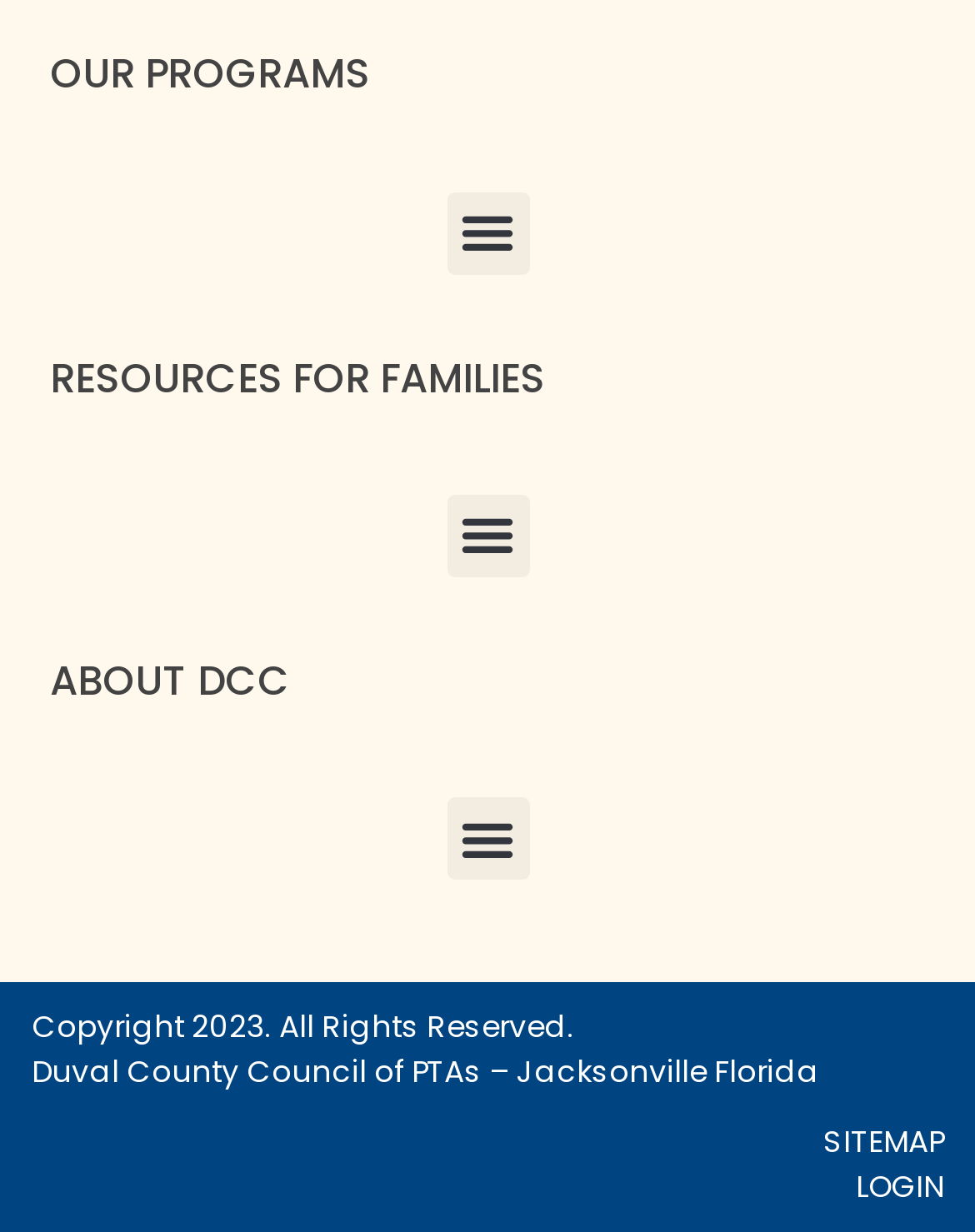Find the UI element described as: "Menu" and predict its bounding box coordinates. Ensure the coordinates are four float numbers between 0 and 1, [left, top, right, bottom].

[0.458, 0.648, 0.542, 0.715]